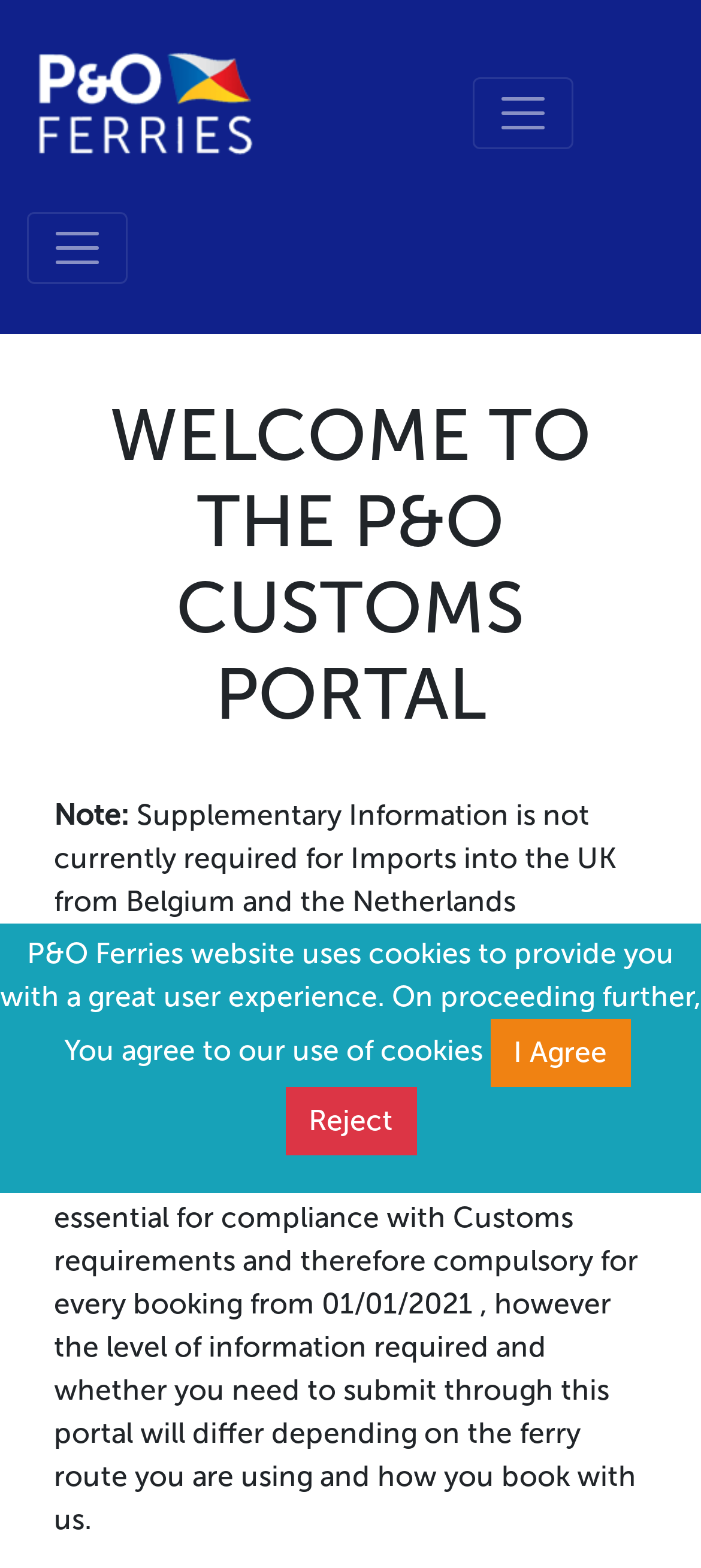Please determine the bounding box coordinates for the UI element described here. Use the format (top-left x, top-left y, bottom-right x, bottom-right y) with values bounded between 0 and 1: Go to page 1

None